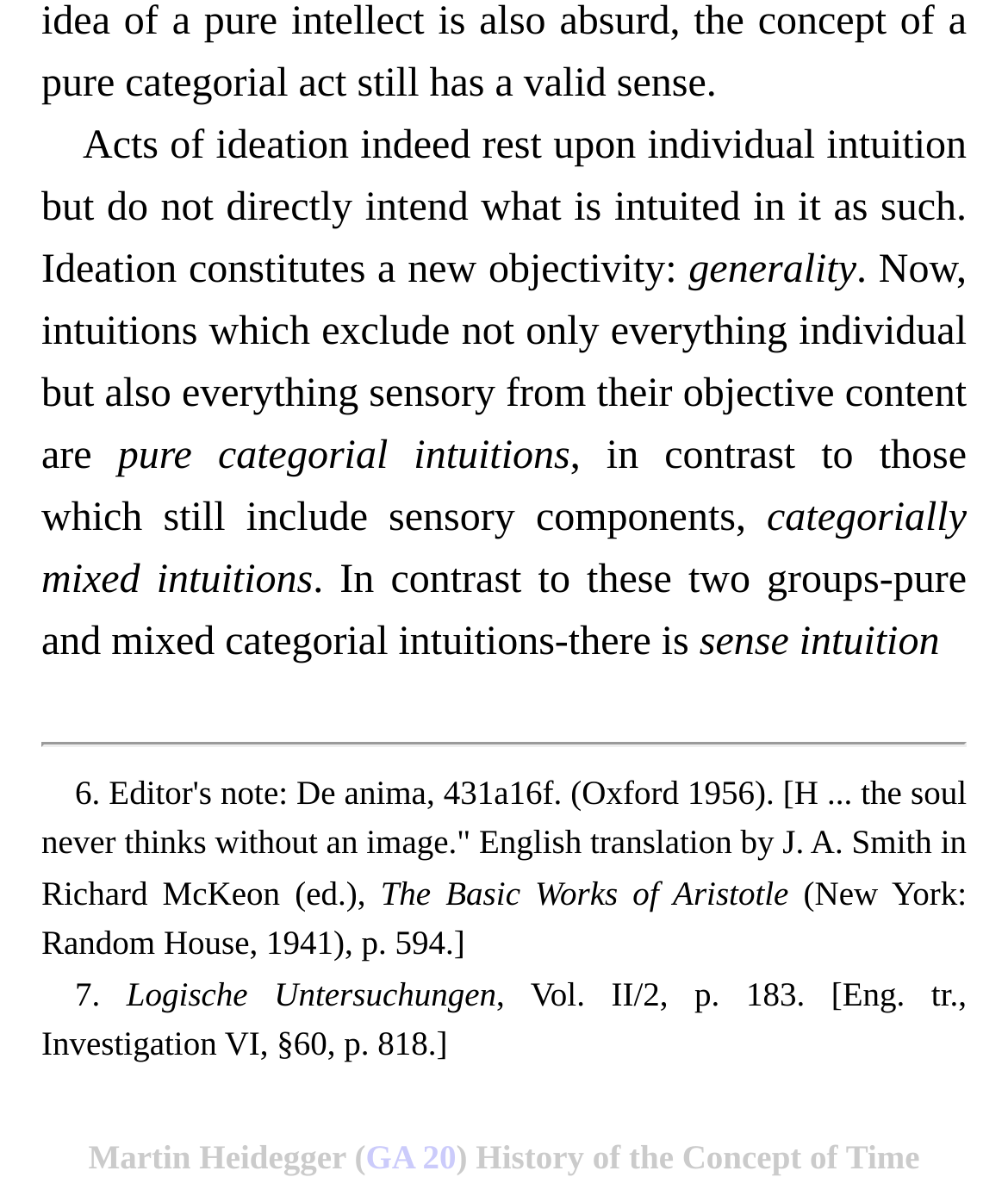What is the title of the book referenced?
Please look at the screenshot and answer in one word or a short phrase.

The Basic Works of Aristotle